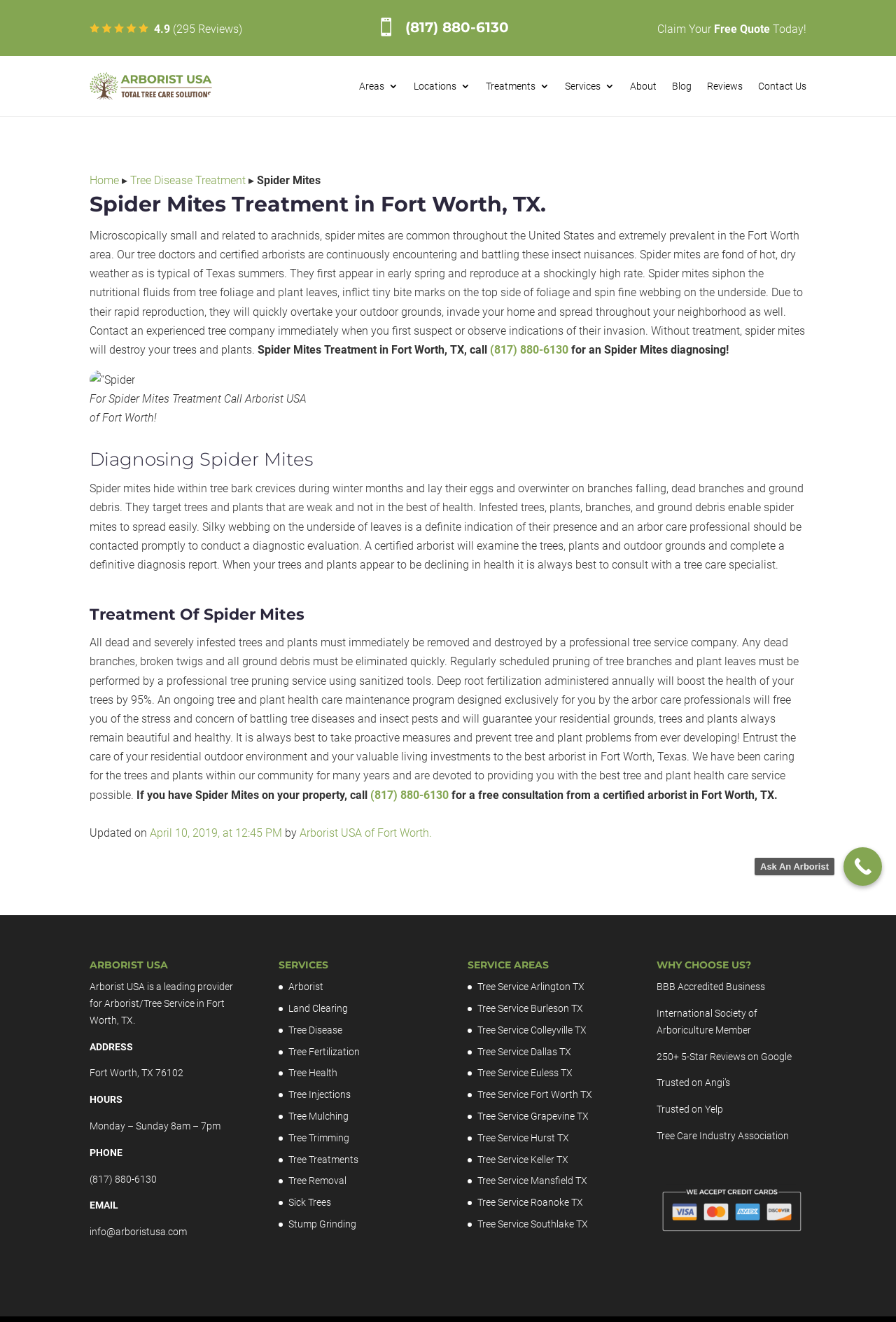Please locate the bounding box coordinates for the element that should be clicked to achieve the following instruction: "Get a free quote today". Ensure the coordinates are given as four float numbers between 0 and 1, i.e., [left, top, right, bottom].

[0.797, 0.017, 0.862, 0.027]